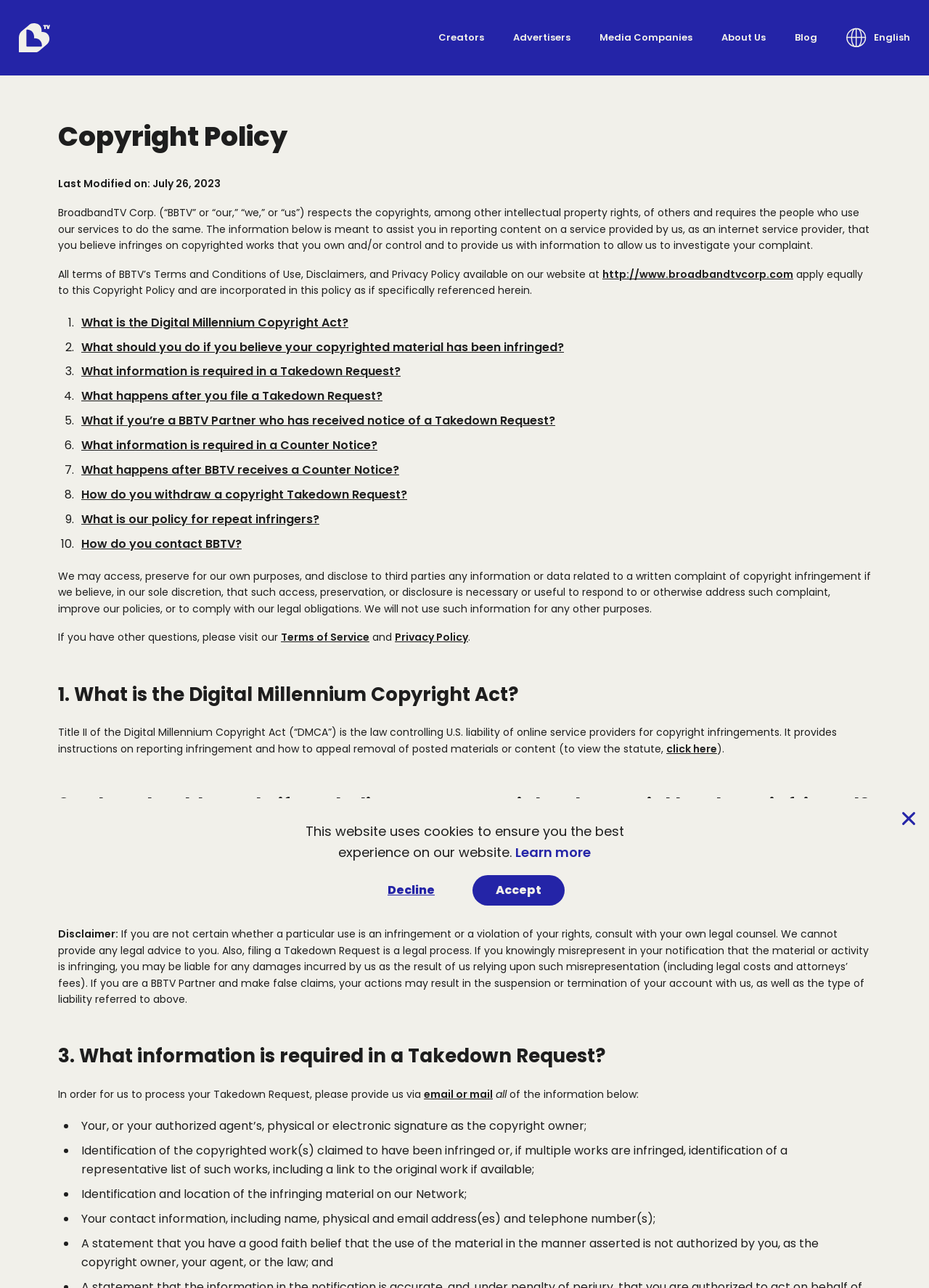Please identify the bounding box coordinates of the clickable region that I should interact with to perform the following instruction: "Select the 'English' language option". The coordinates should be expressed as four float numbers between 0 and 1, i.e., [left, top, right, bottom].

[0.911, 0.021, 0.98, 0.037]